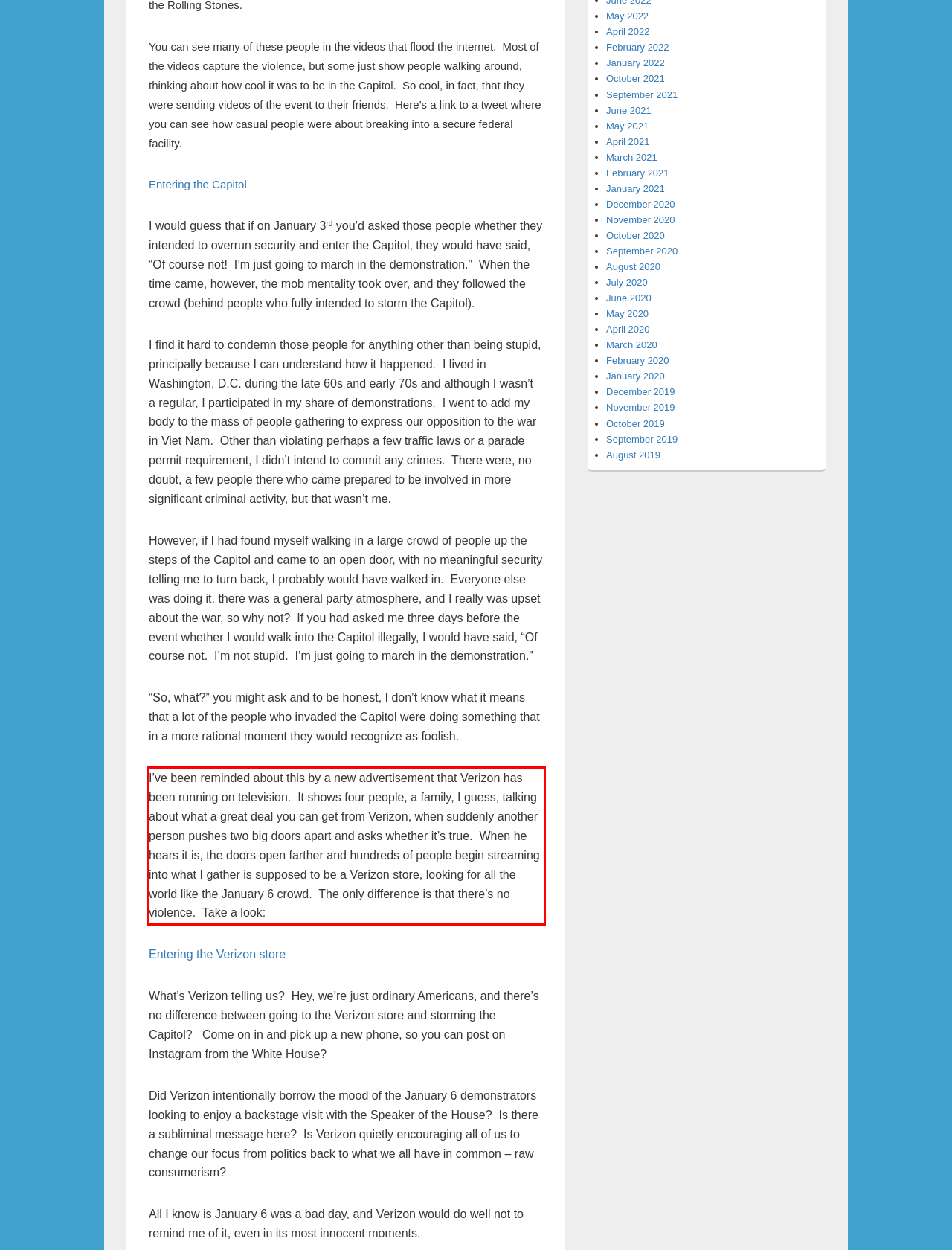The screenshot you have been given contains a UI element surrounded by a red rectangle. Use OCR to read and extract the text inside this red rectangle.

I’ve been reminded about this by a new advertisement that Verizon has been running on television. It shows four people, a family, I guess, talking about what a great deal you can get from Verizon, when suddenly another person pushes two big doors apart and asks whether it’s true. When he hears it is, the doors open farther and hundreds of people begin streaming into what I gather is supposed to be a Verizon store, looking for all the world like the January 6 crowd. The only difference is that there’s no violence. Take a look: